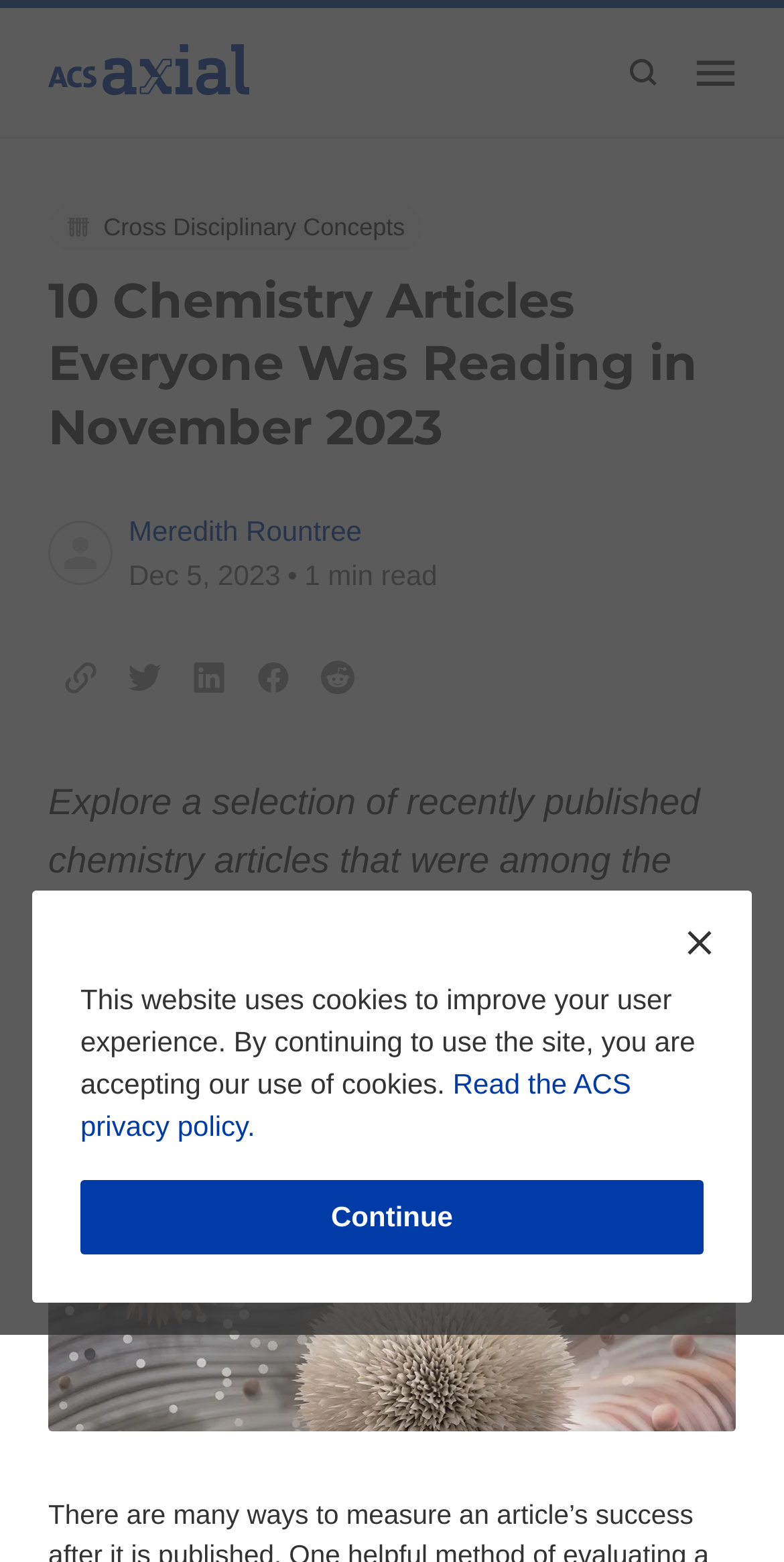Provide the bounding box coordinates for the specified HTML element described in this description: "Continue". The coordinates should be four float numbers ranging from 0 to 1, in the format [left, top, right, bottom].

[0.103, 0.755, 0.897, 0.803]